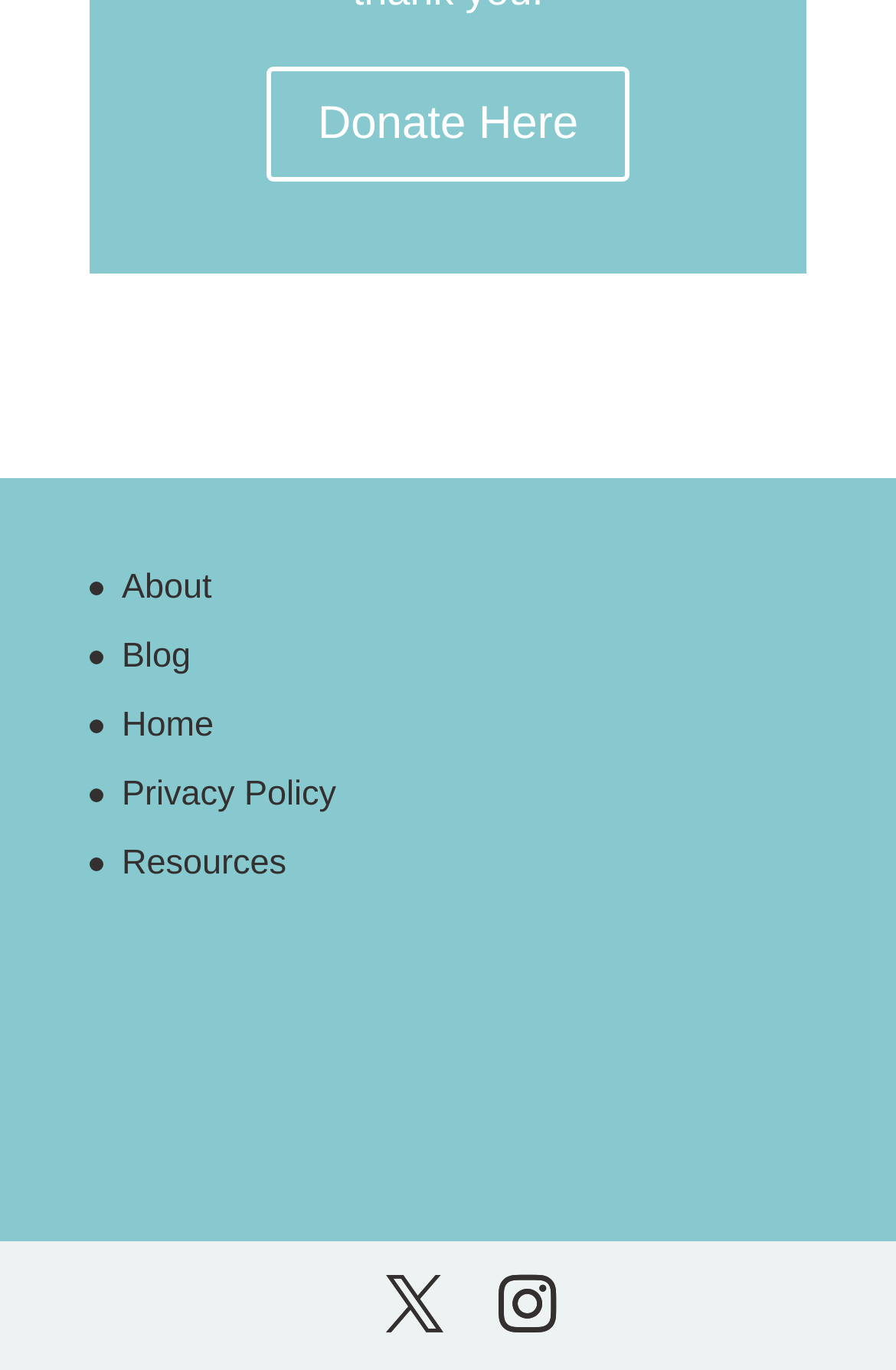Given the description Privacy Policy, predict the bounding box coordinates of the UI element. Ensure the coordinates are in the format (top-left x, top-left y, bottom-right x, bottom-right y) and all values are between 0 and 1.

[0.136, 0.566, 0.375, 0.594]